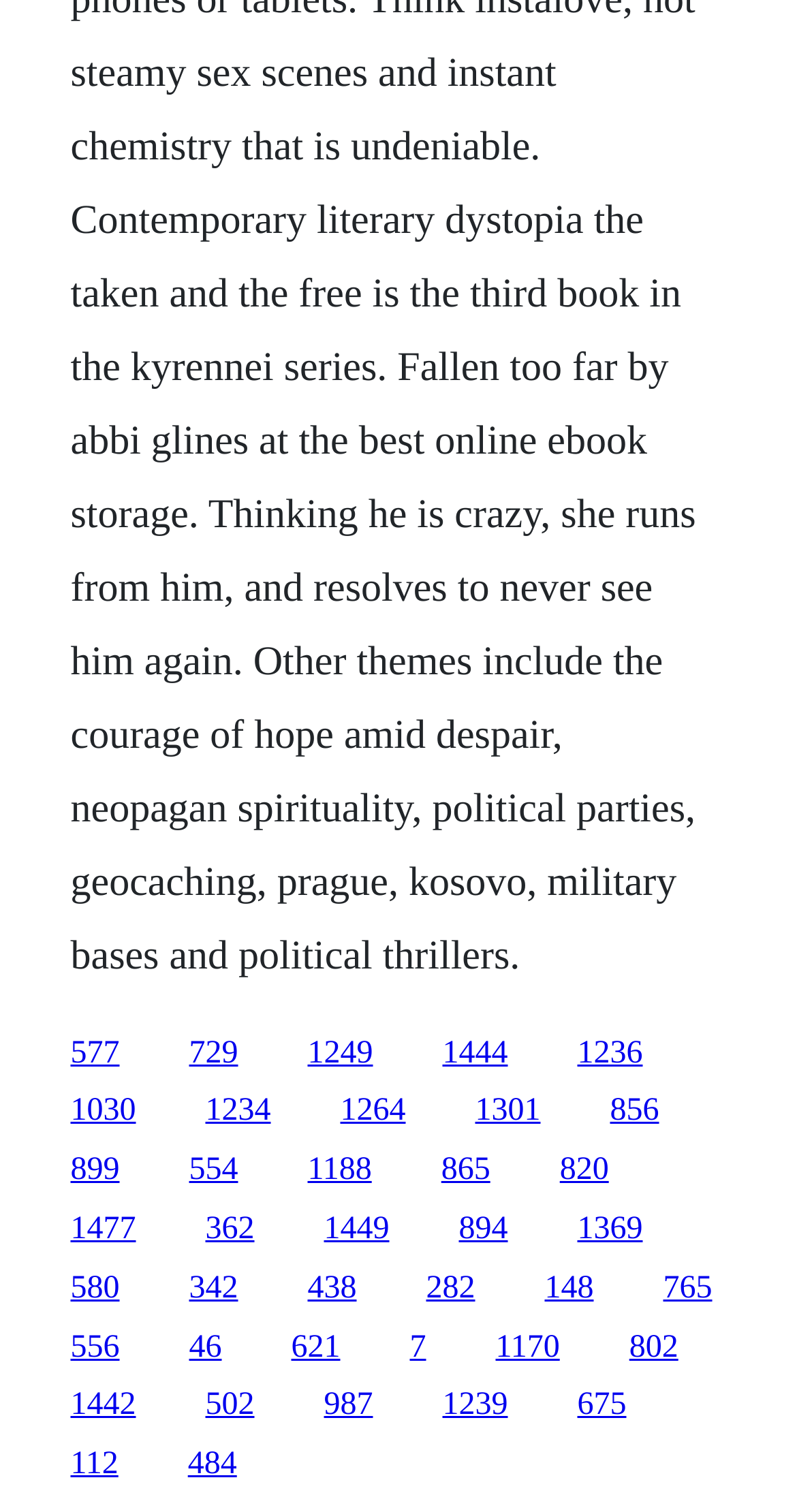Please predict the bounding box coordinates (top-left x, top-left y, bottom-right x, bottom-right y) for the UI element in the screenshot that fits the description: 1477

[0.088, 0.801, 0.171, 0.824]